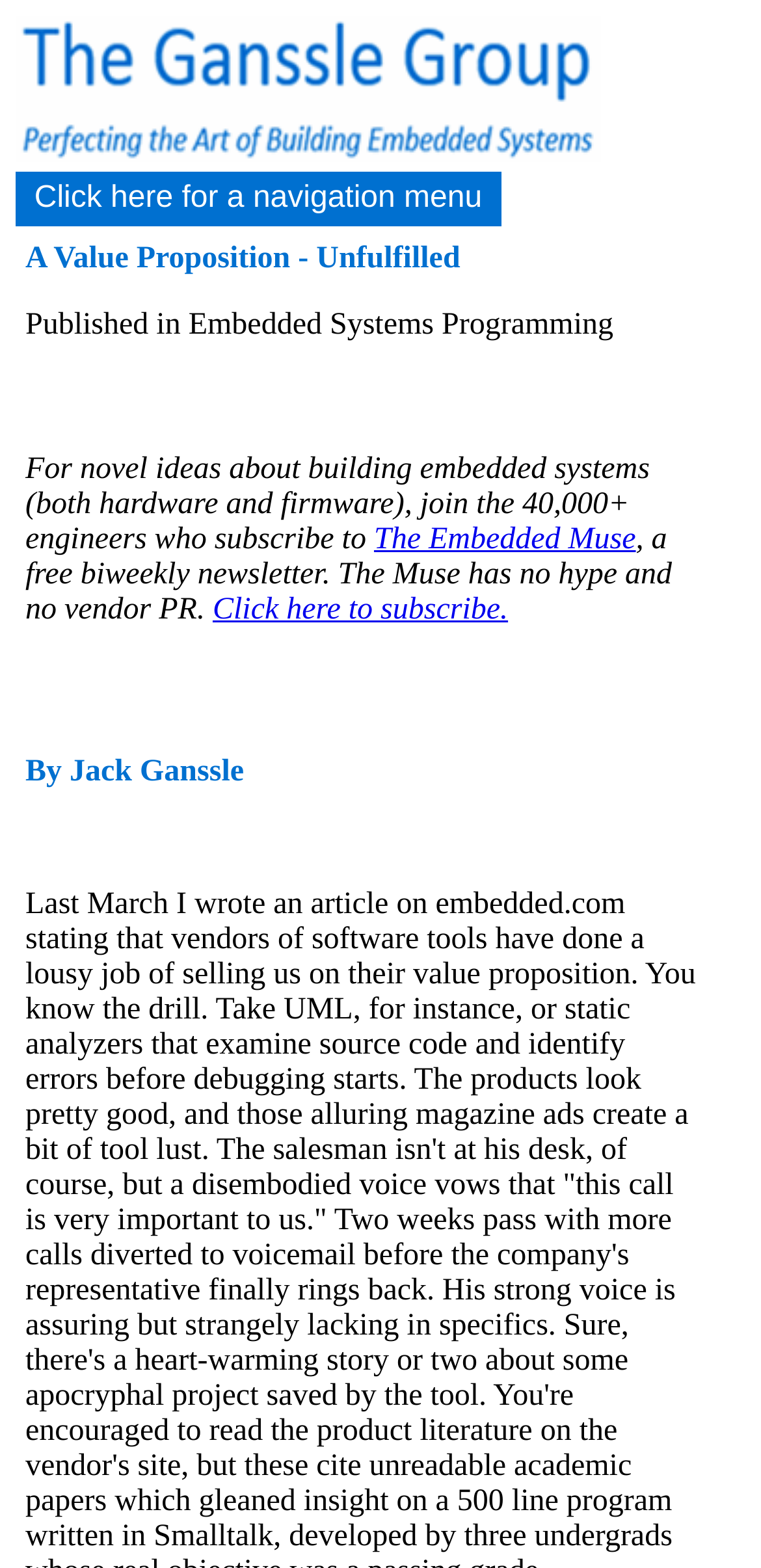For the given element description The Embedded Muse, determine the bounding box coordinates of the UI element. The coordinates should follow the format (top-left x, top-left y, bottom-right x, bottom-right y) and be within the range of 0 to 1.

[0.491, 0.333, 0.835, 0.354]